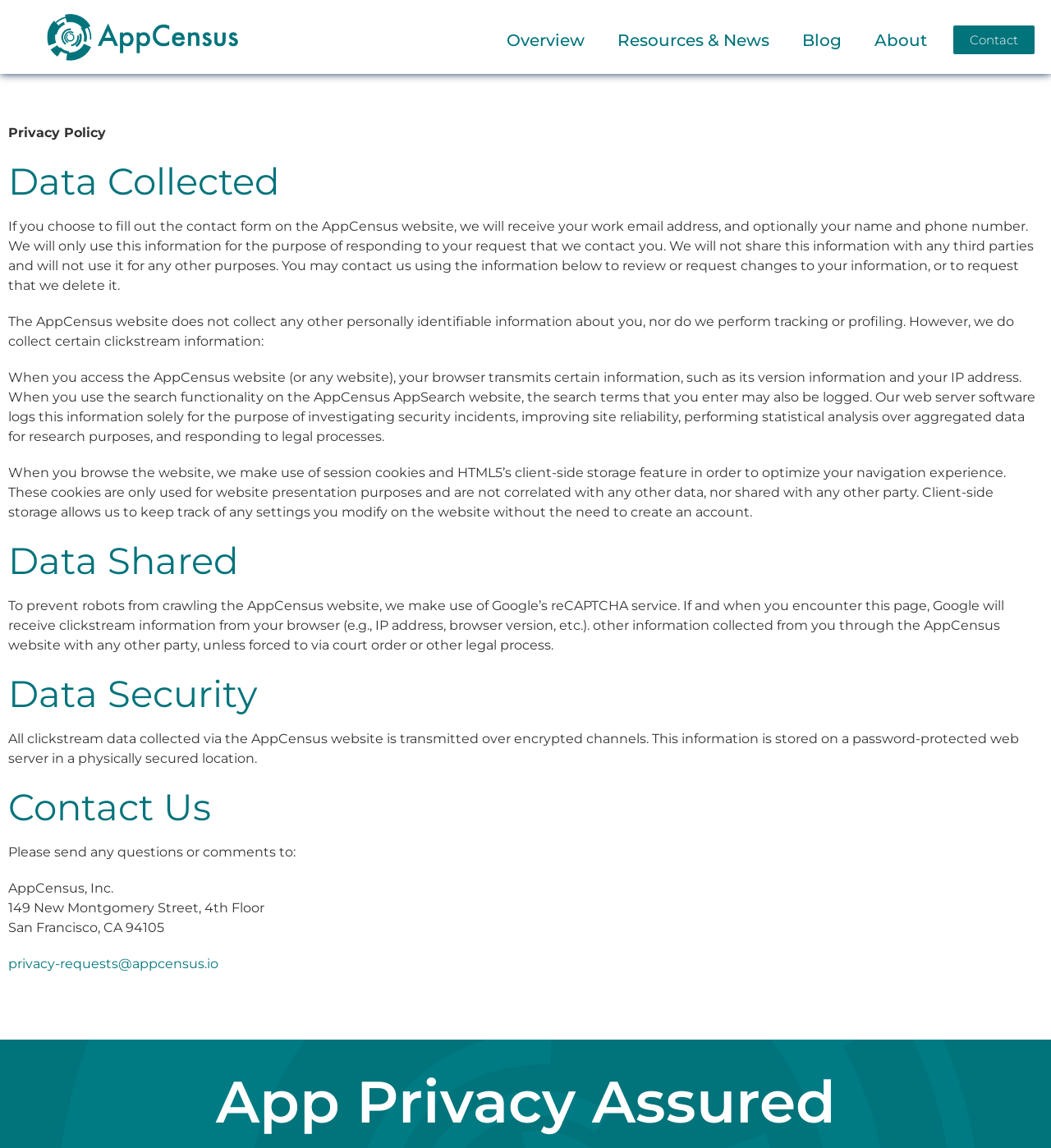What is the purpose of using session cookies and HTML5’s client-side storage?
Relying on the image, give a concise answer in one word or a brief phrase.

optimize navigation experience